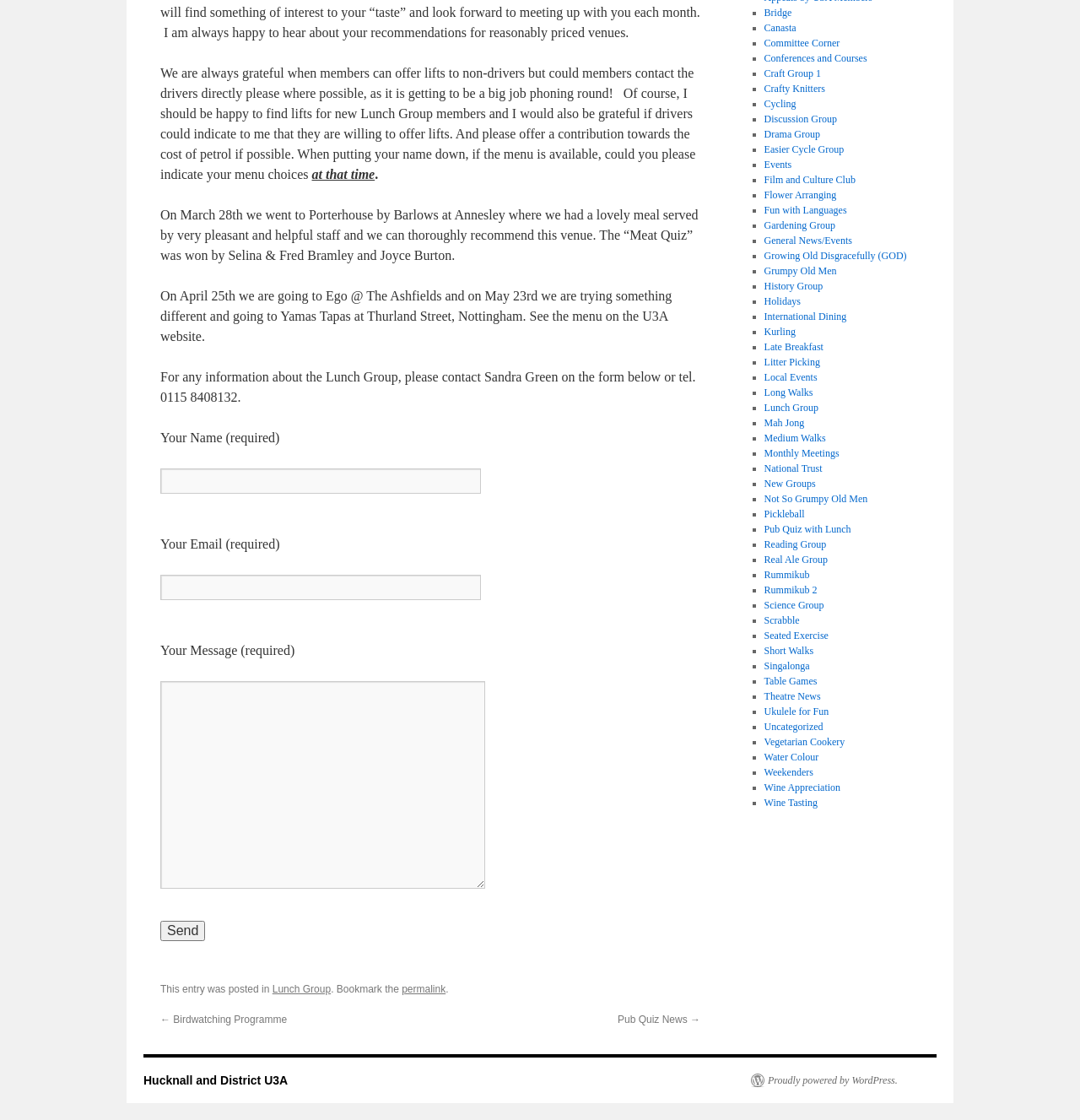Extract the bounding box coordinates for the described element: "Download Paper". The coordinates should be represented as four float numbers between 0 and 1: [left, top, right, bottom].

None